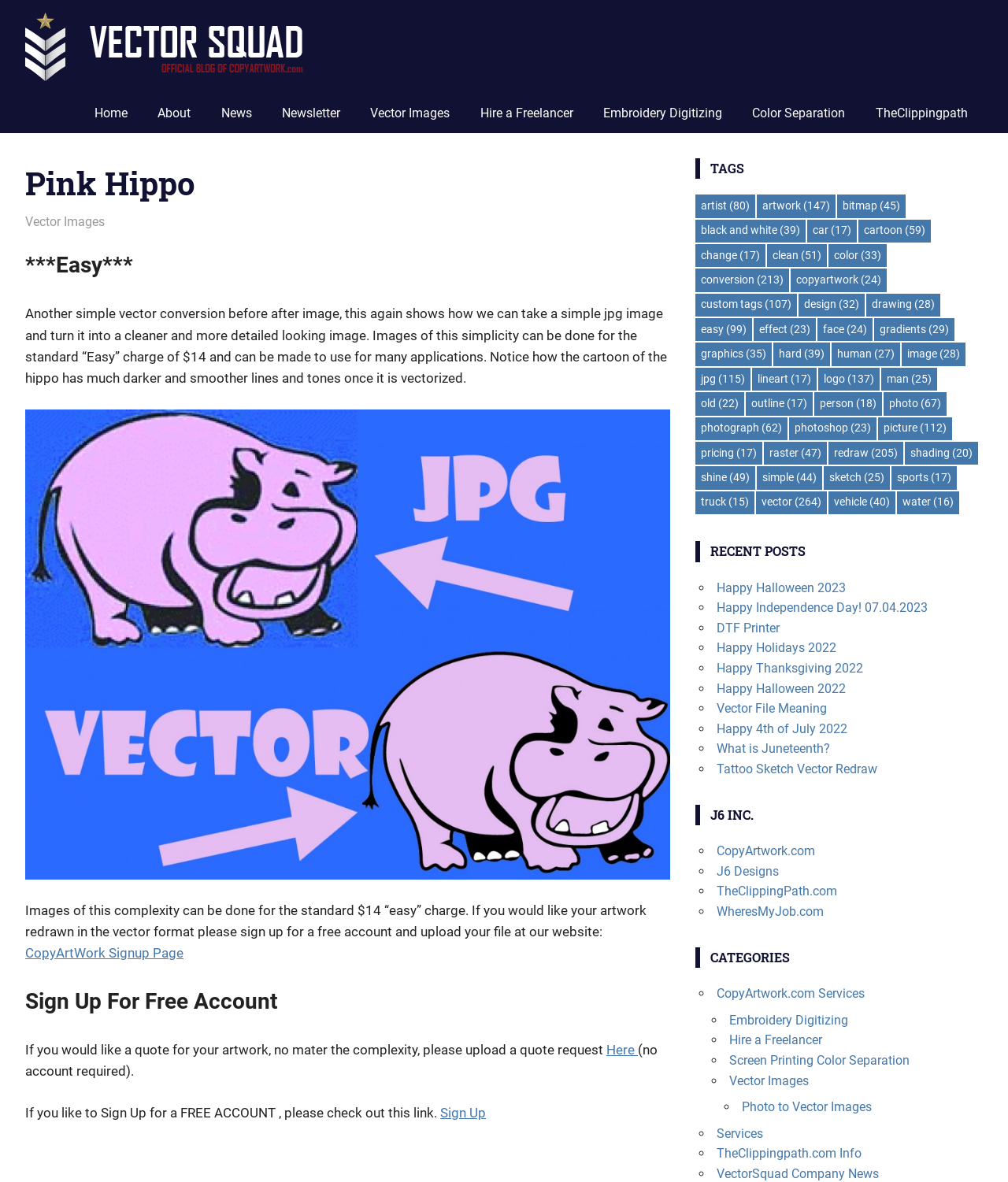What is the name of the blog?
Provide a one-word or short-phrase answer based on the image.

Vector Squad Blog